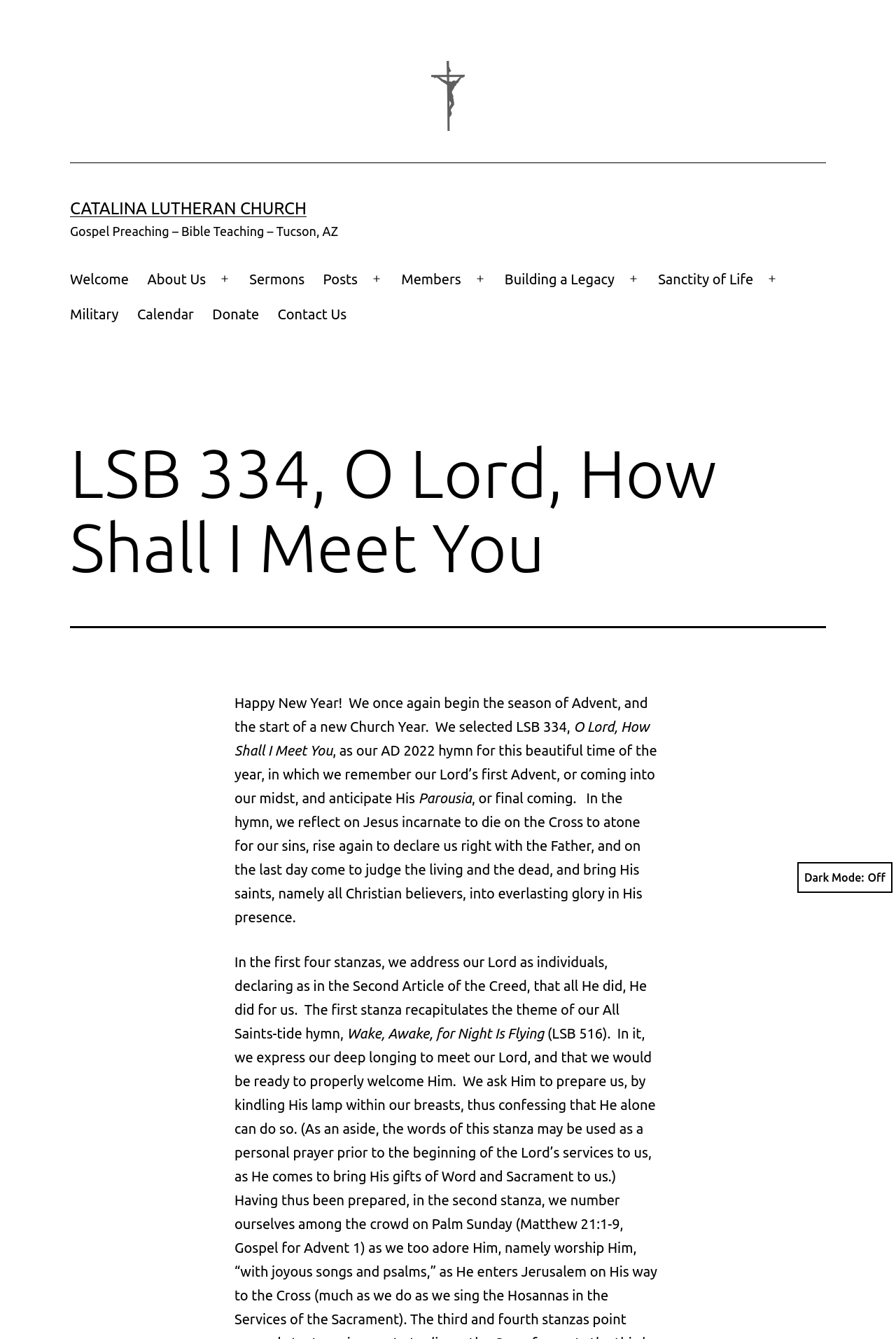Answer the question below in one word or phrase:
What is the topic of the first four stanzas of the hymn?

Addressing the Lord as individuals